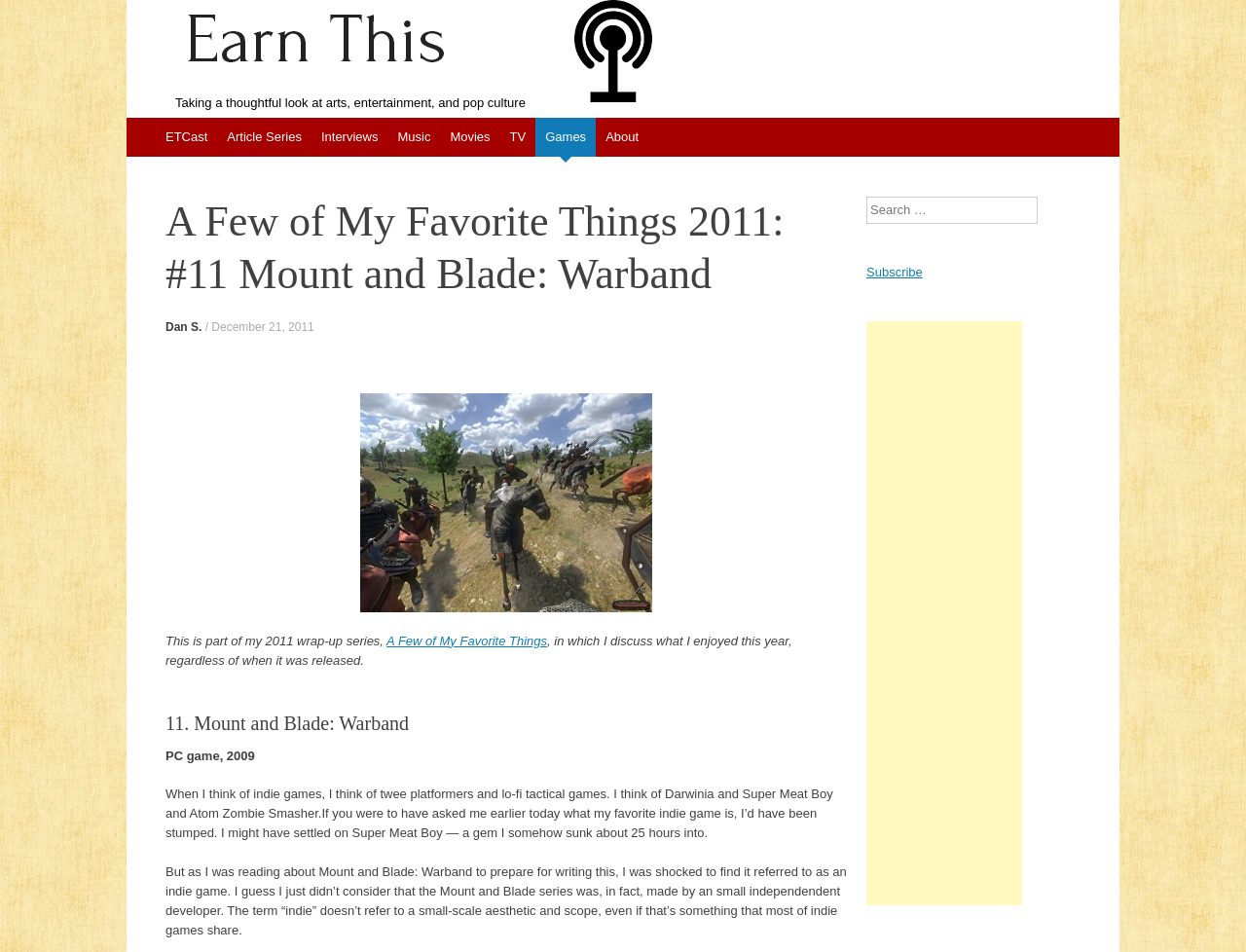Please give the bounding box coordinates of the area that should be clicked to fulfill the following instruction: "Subscribe to the website". The coordinates should be in the format of four float numbers from 0 to 1, i.e., [left, top, right, bottom].

[0.695, 0.278, 0.74, 0.293]